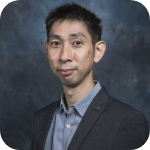Create a detailed narrative for the image.

The image features Mr. Peace WONG, who is the Chief Officer for Policy Research & Advocacy at The Hong Kong Council of Social Service. He is depicted in a professional setting, wearing a dark blazer over a light-colored shirt. The backdrop of the image is subtly blurred, creating a focus on his expression and attire. This portrait is part of a presentation that includes a list of other speakers, highlighting his role and contributions to youth development and social service initiatives in Hong Kong.